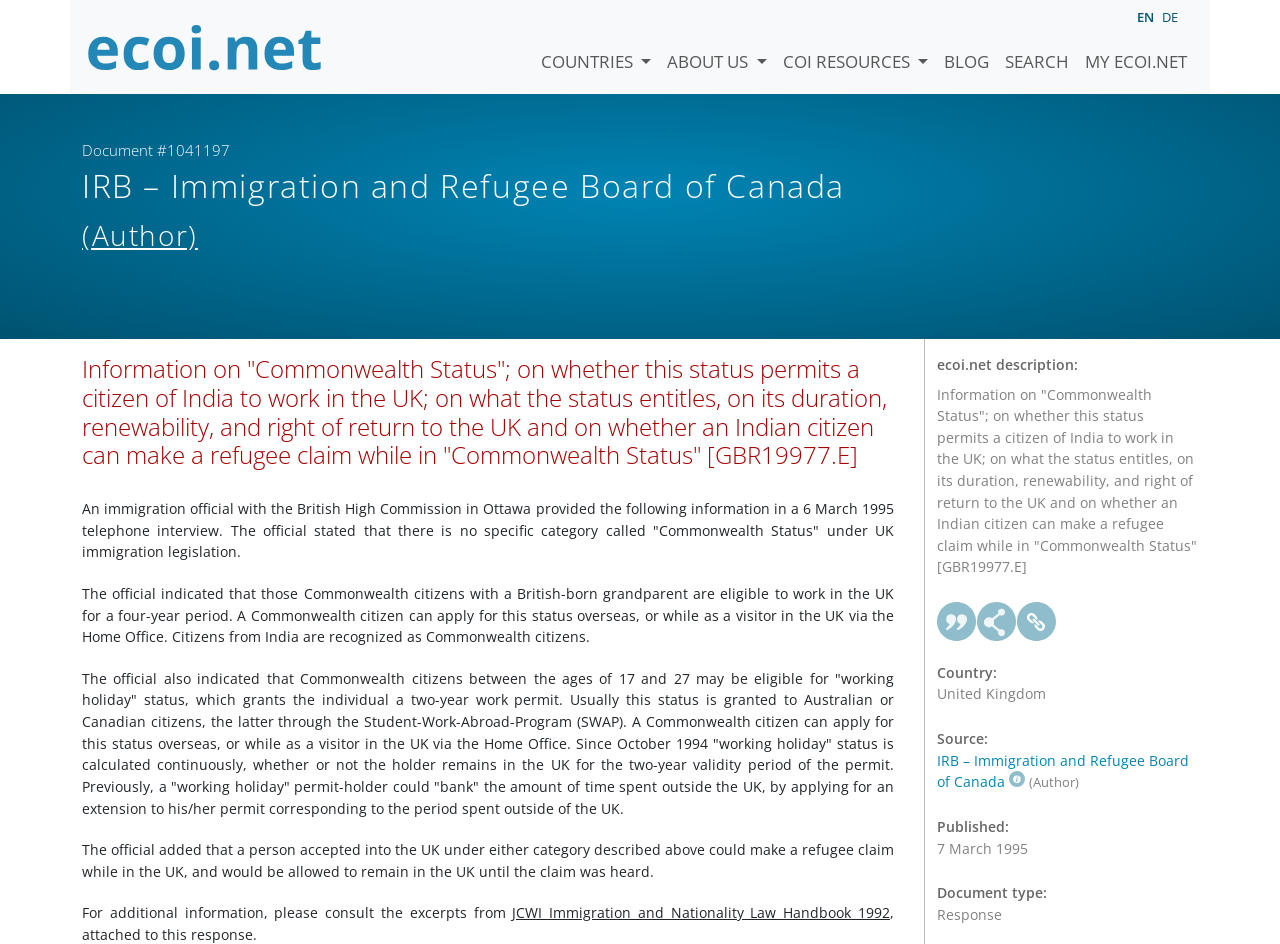Provide the bounding box coordinates for the area that should be clicked to complete the instruction: "Click the 'COUNTRIES' link".

[0.416, 0.02, 0.515, 0.079]